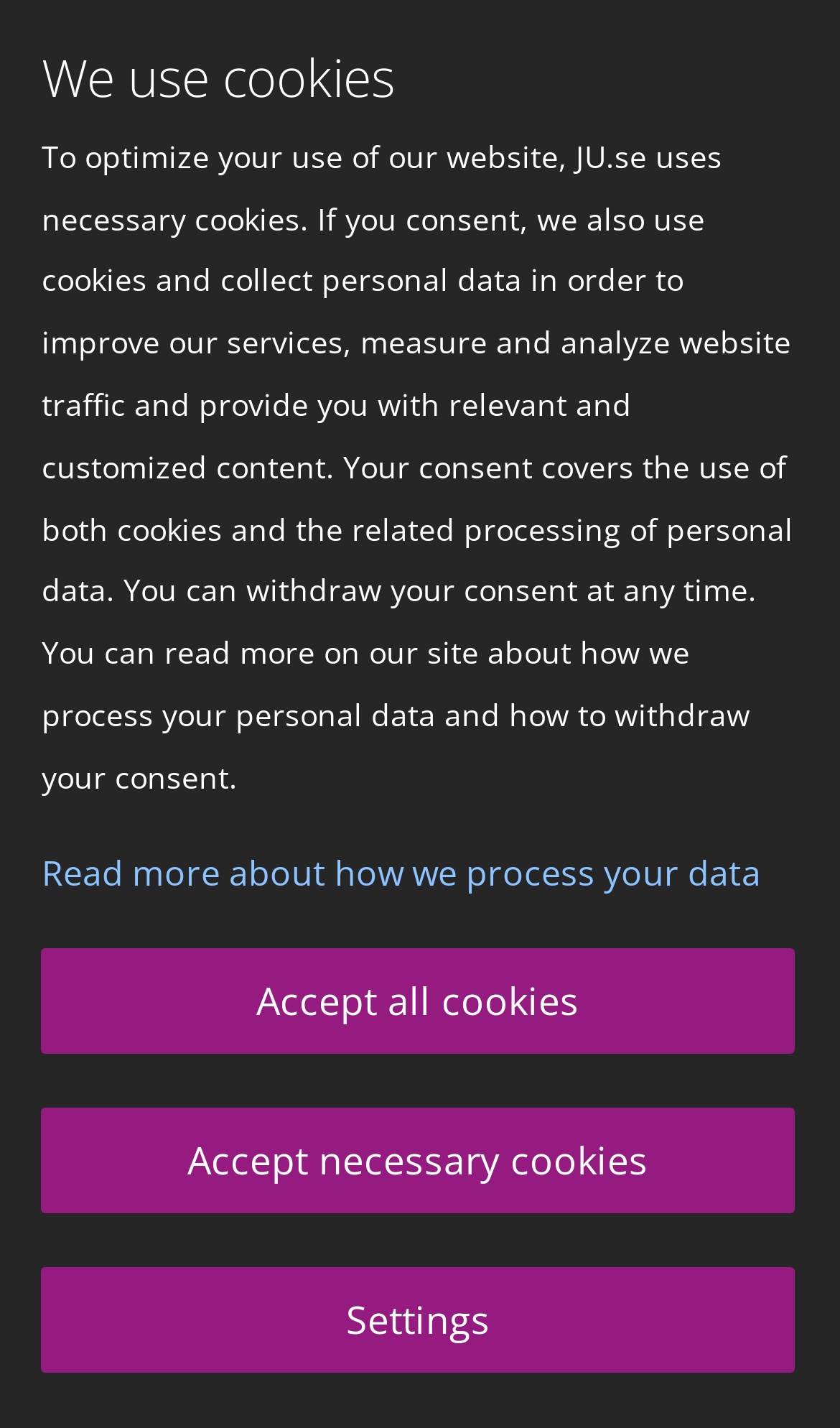What should authors attend to when submitting abstracts?
Use the image to answer the question with a single word or phrase.

Guide for authors